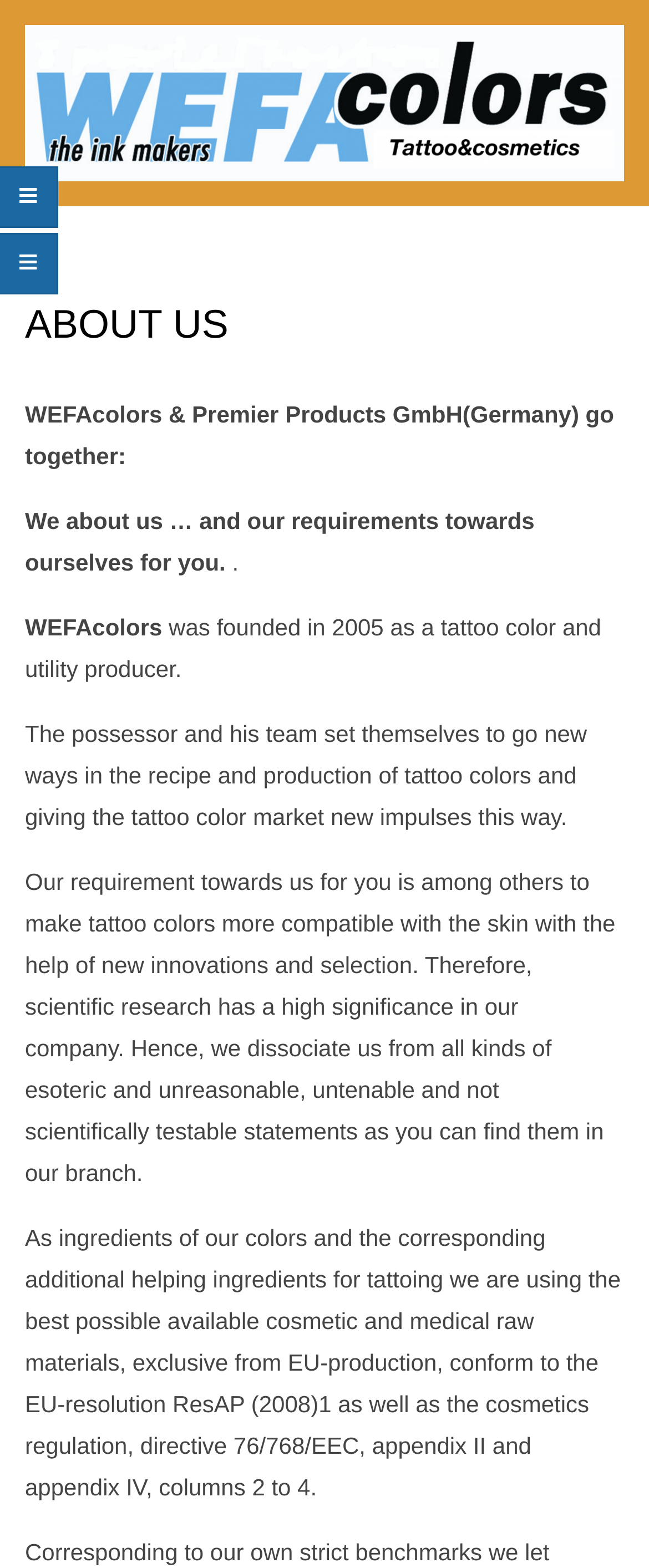Identify the bounding box for the described UI element. Provide the coordinates in (top-left x, top-left y, bottom-right x, bottom-right y) format with values ranging from 0 to 1: parent_node: WEFACOLORS

[0.038, 0.016, 0.962, 0.115]